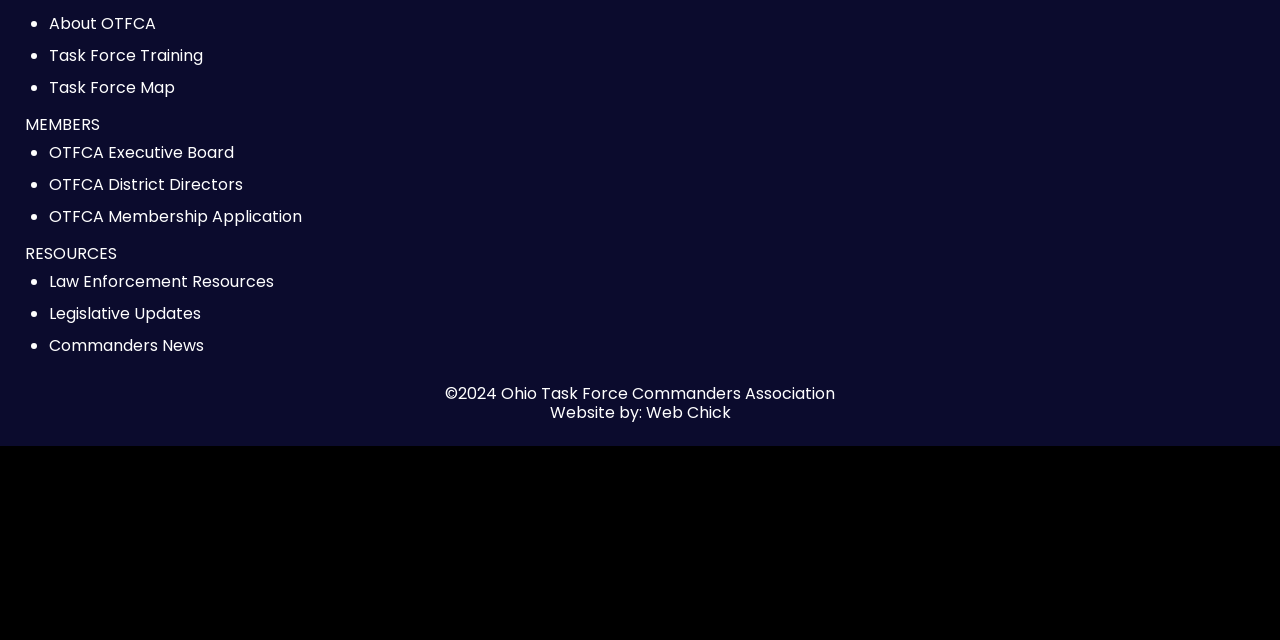Return the bounding box coordinates of the UI element that corresponds to this description: "Law Enforcement Resources". The coordinates must be given as four float numbers in the range of 0 and 1, [left, top, right, bottom].

[0.038, 0.418, 0.214, 0.468]